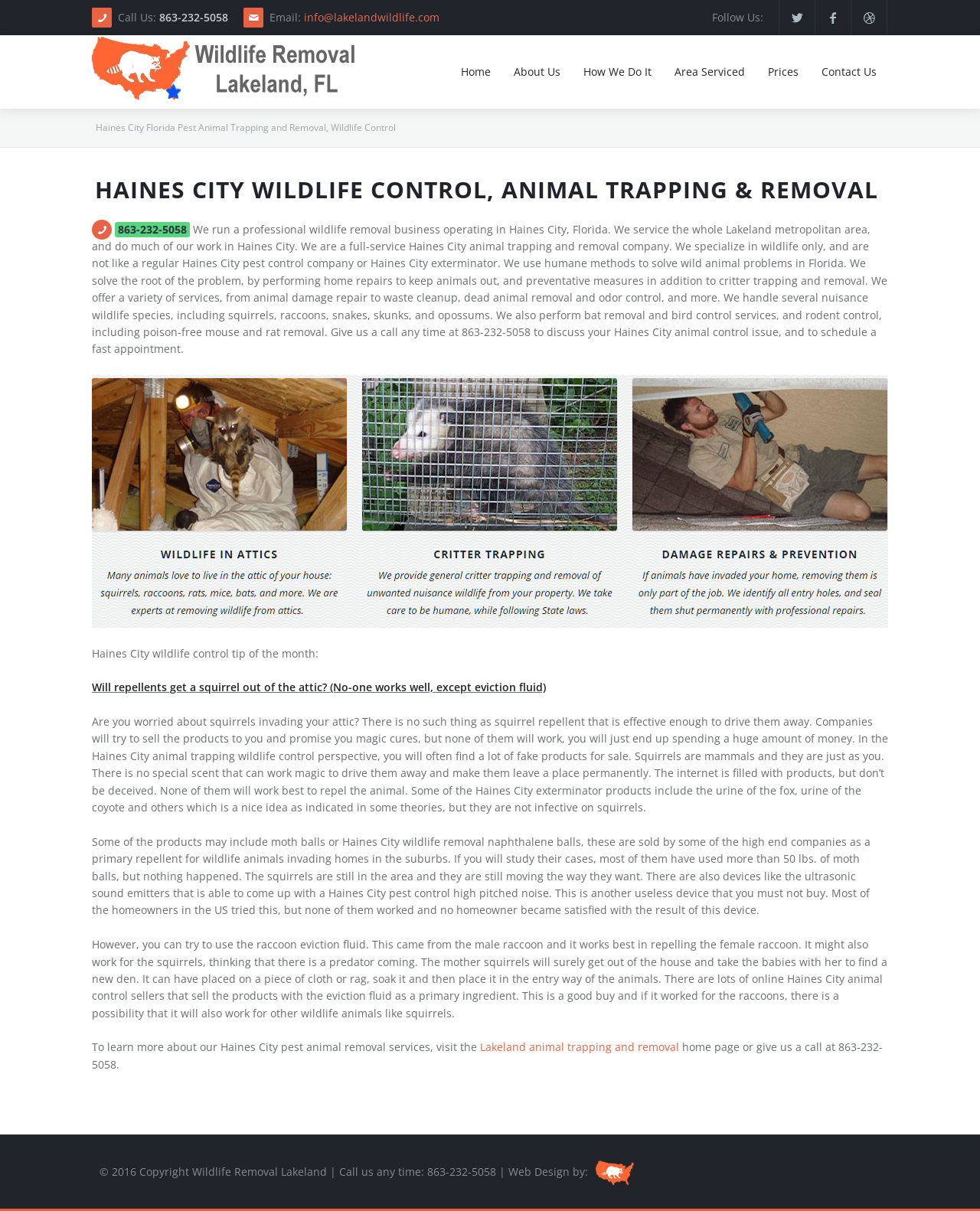Pinpoint the bounding box coordinates of the clickable element to carry out the following instruction: "Follow on social media."

[0.795, 0.0, 0.831, 0.029]